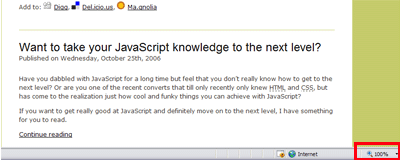What is the purpose of the zoom feature?
Look at the image and respond with a one-word or short phrase answer.

Better readability and navigation